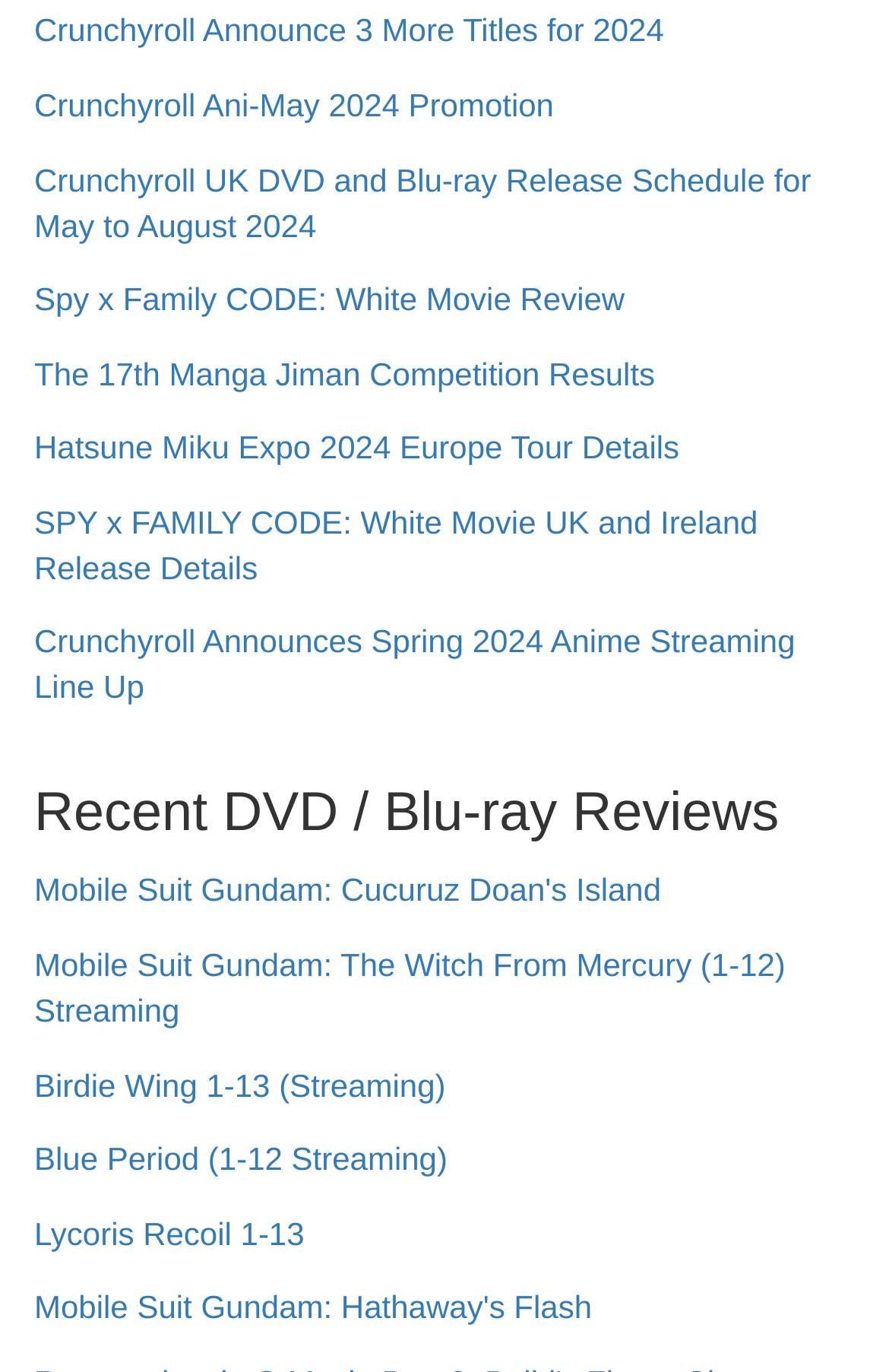Use a single word or phrase to answer the question:
What is the title of the last link?

Mobile Suit Gundam: Hathaway's Flash